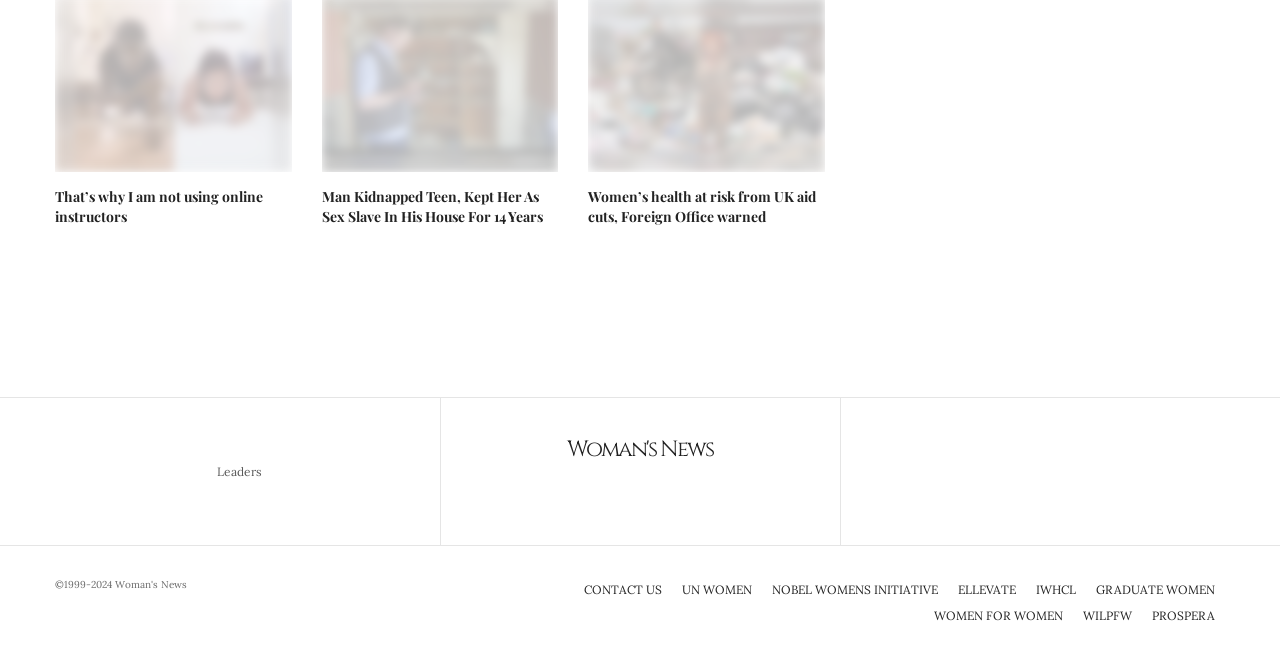Provide the bounding box coordinates for the specified HTML element described in this description: "Nobel Womens Initiative". The coordinates should be four float numbers ranging from 0 to 1, in the format [left, top, right, bottom].

[0.603, 0.883, 0.733, 0.912]